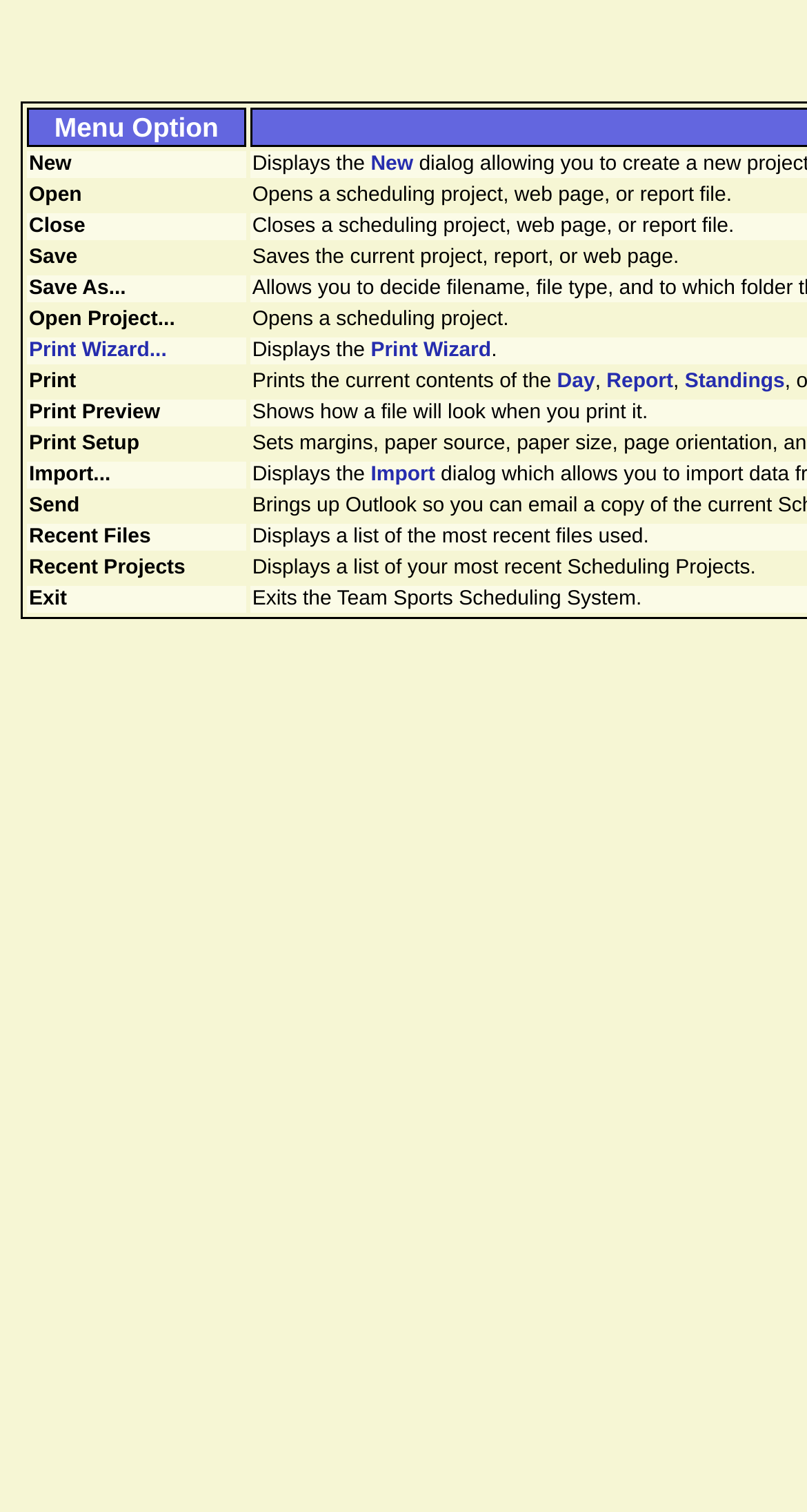Find the bounding box coordinates of the UI element according to this description: "Print Wizard".

[0.459, 0.225, 0.609, 0.24]